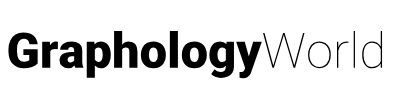Explain what is happening in the image with elaborate details.

The image features the text "Graphology World," representing the name of a website focused on graphology, the study of handwriting and its psychological implications. The design showcases a clean and modern typography, emphasizing the theme of exploration into handwriting analysis. This branding likely serves as a visual anchor for visitors seeking insights and resources related to graphology, providing an inviting introduction to the site's content on scientific research, articles, and various insights into handwriting.